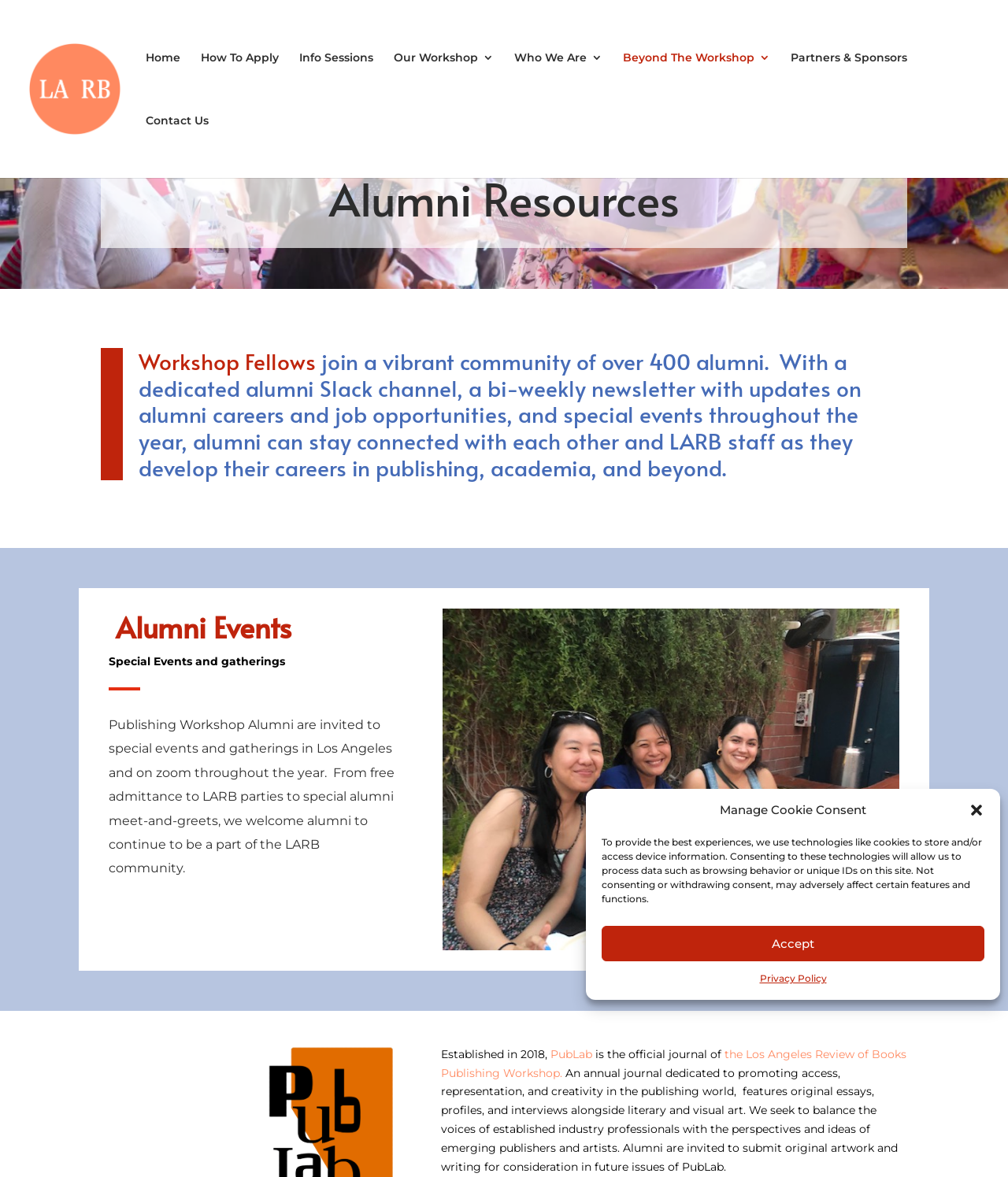Can you provide the bounding box coordinates for the element that should be clicked to implement the instruction: "Read the 'Alumni Events' section"?

[0.108, 0.517, 0.396, 0.555]